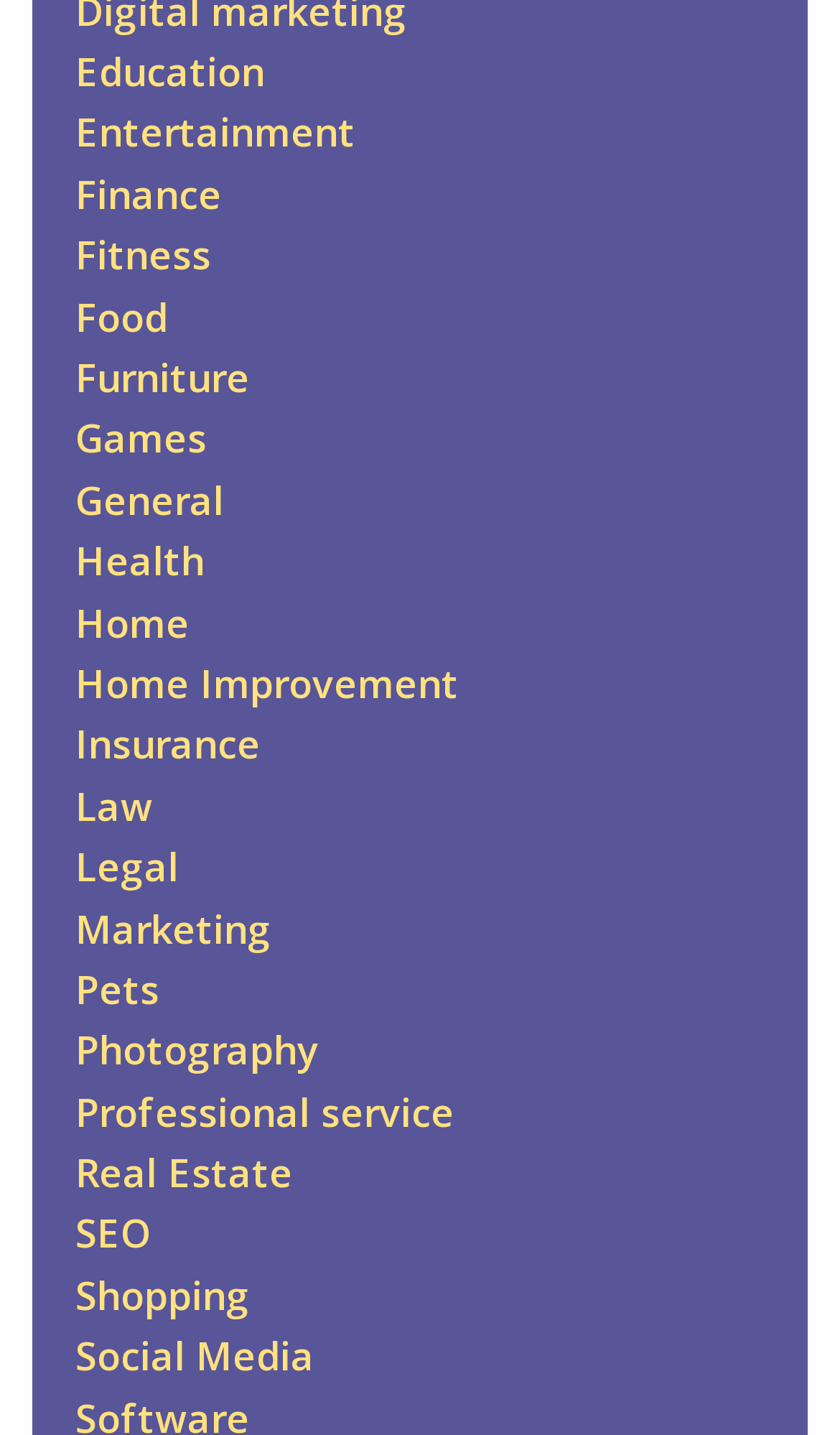Please answer the following question using a single word or phrase: 
What is the last category listed?

Social Media